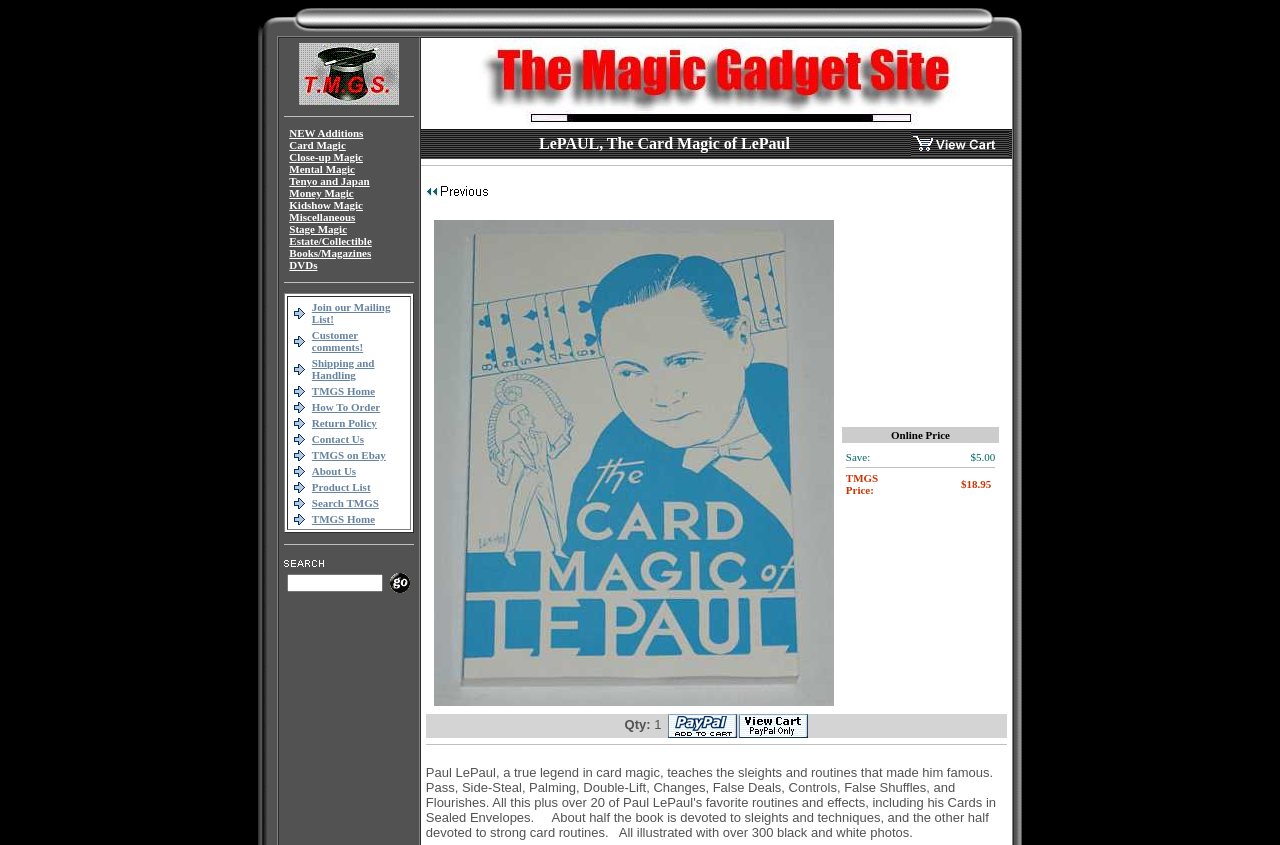Predict the bounding box of the UI element based on the description: "Tenyo and Japan". The coordinates should be four float numbers between 0 and 1, formatted as [left, top, right, bottom].

[0.226, 0.207, 0.289, 0.221]